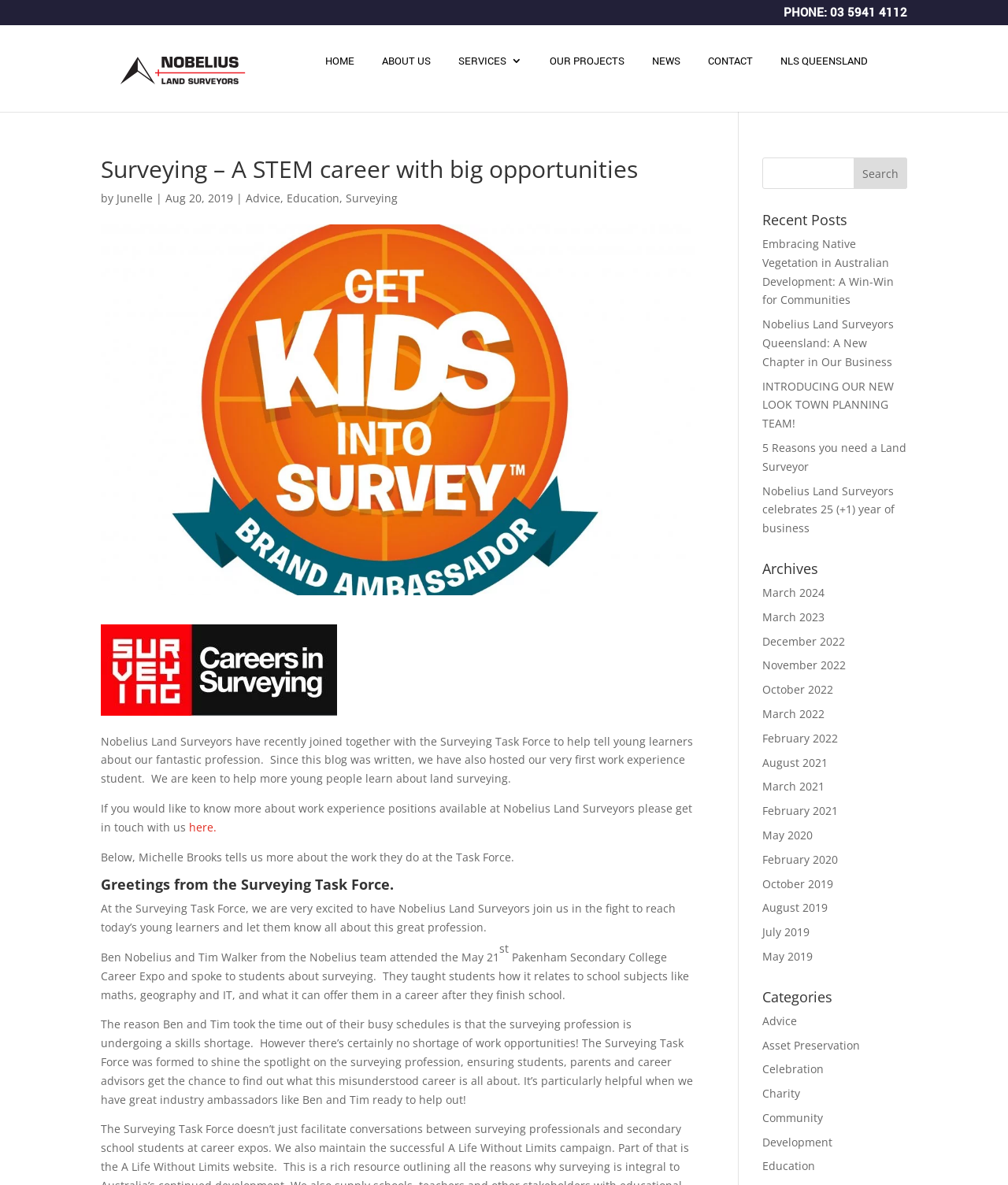Given the element description name="s", specify the bounding box coordinates of the corresponding UI element in the format (top-left x, top-left y, bottom-right x, bottom-right y). All values must be between 0 and 1.

[0.756, 0.133, 0.9, 0.159]